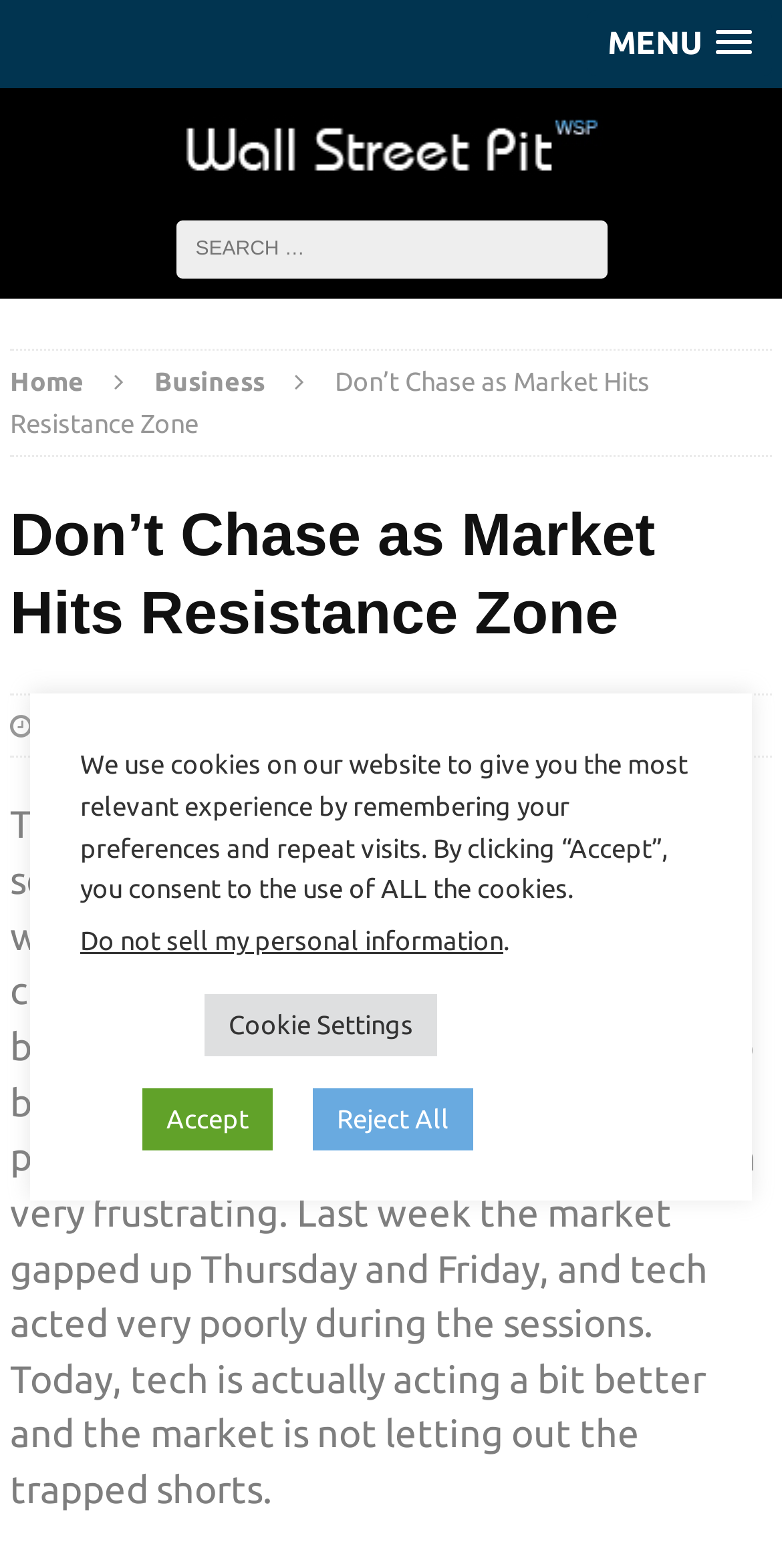Please specify the coordinates of the bounding box for the element that should be clicked to carry out this instruction: "View Business section". The coordinates must be four float numbers between 0 and 1, formatted as [left, top, right, bottom].

[0.197, 0.234, 0.338, 0.252]